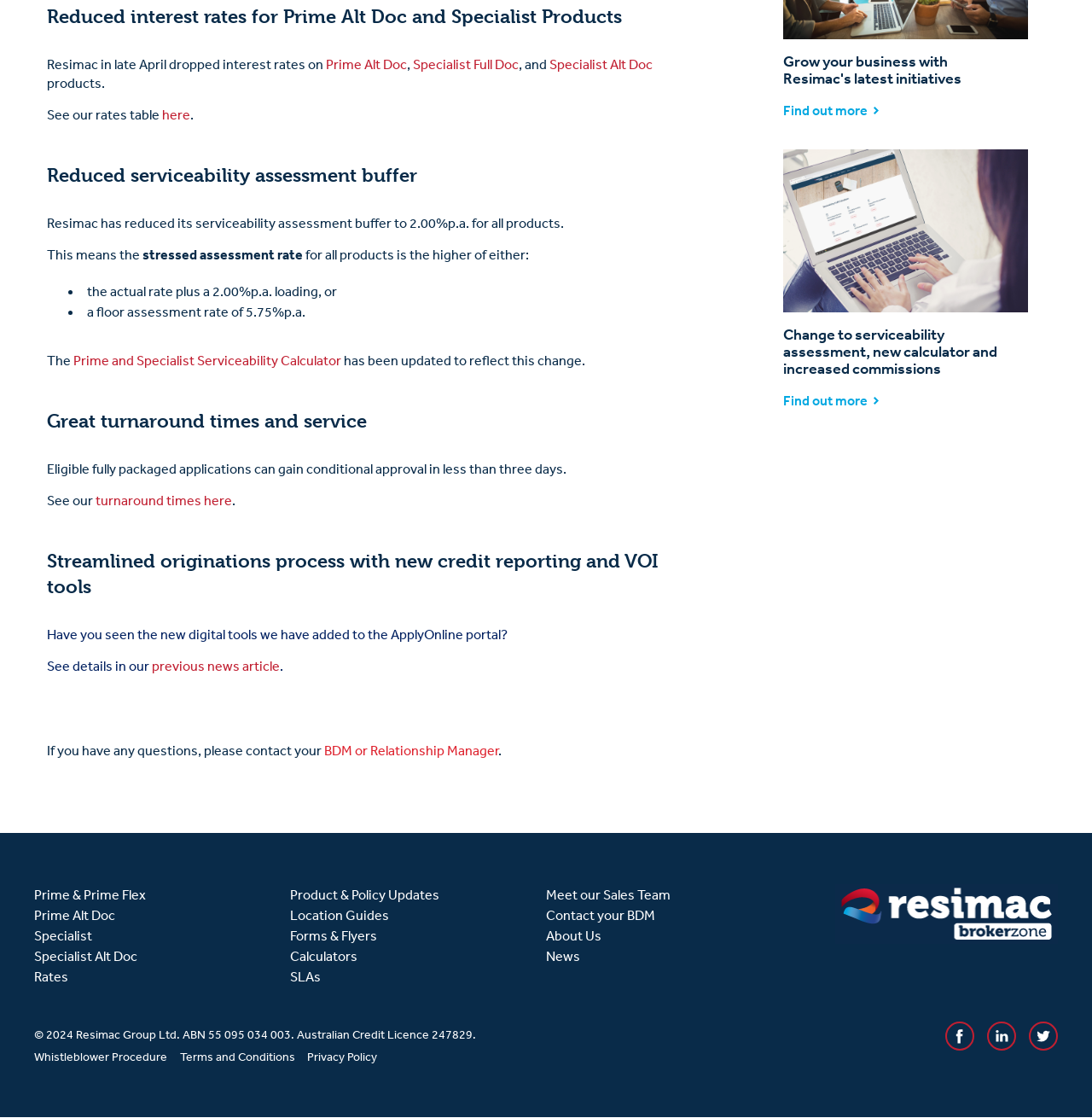Identify the bounding box for the UI element described as: "Privacy Policy". The coordinates should be four float numbers between 0 and 1, i.e., [left, top, right, bottom].

[0.281, 0.938, 0.351, 0.952]